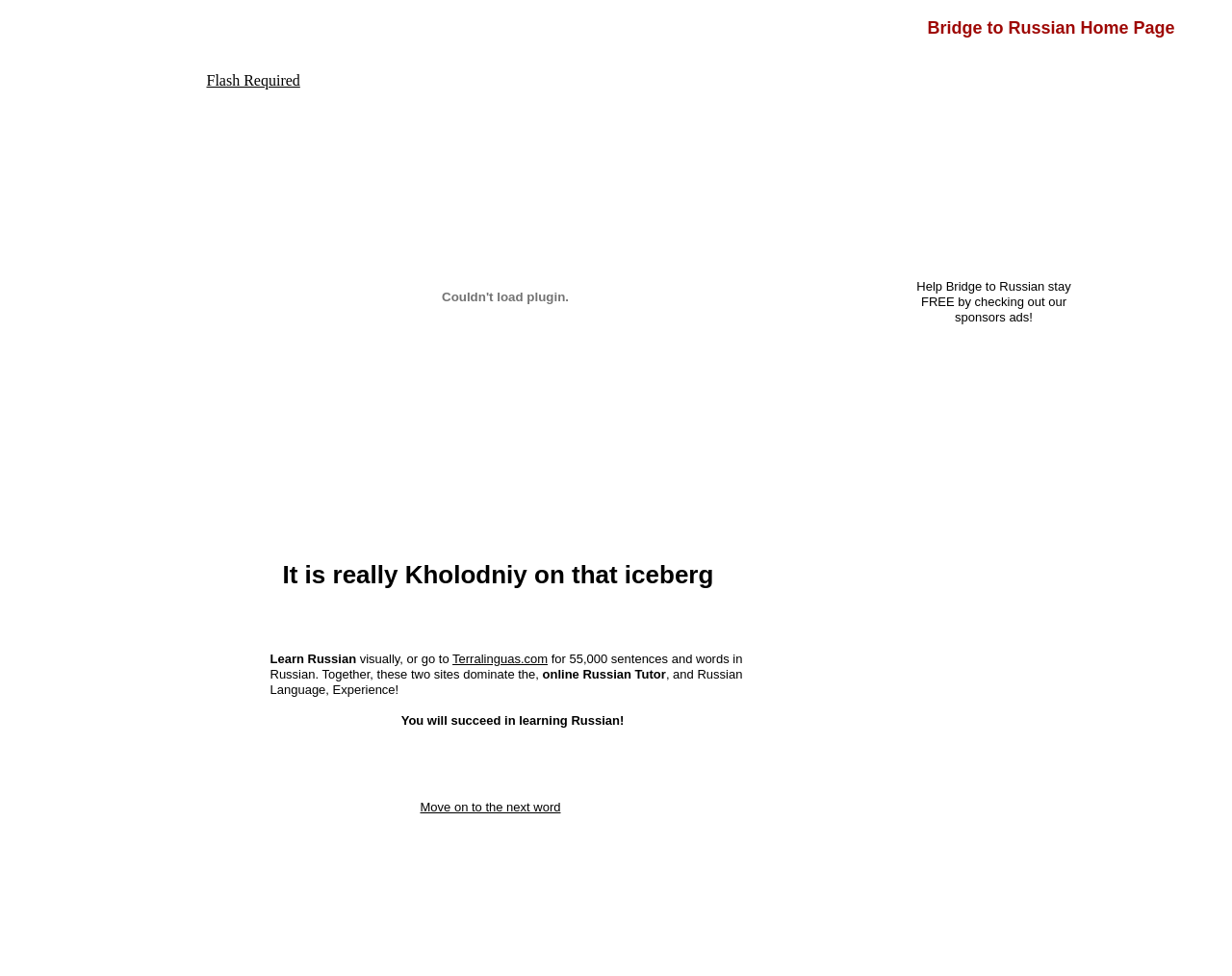What is the Russian word for 'cold'?
Look at the screenshot and provide an in-depth answer.

The answer can be found in the StaticText element with the text 'It is really Kholodniy on that iceberg'. This text suggests that 'Kholodniy' is the Russian word for 'cold'.